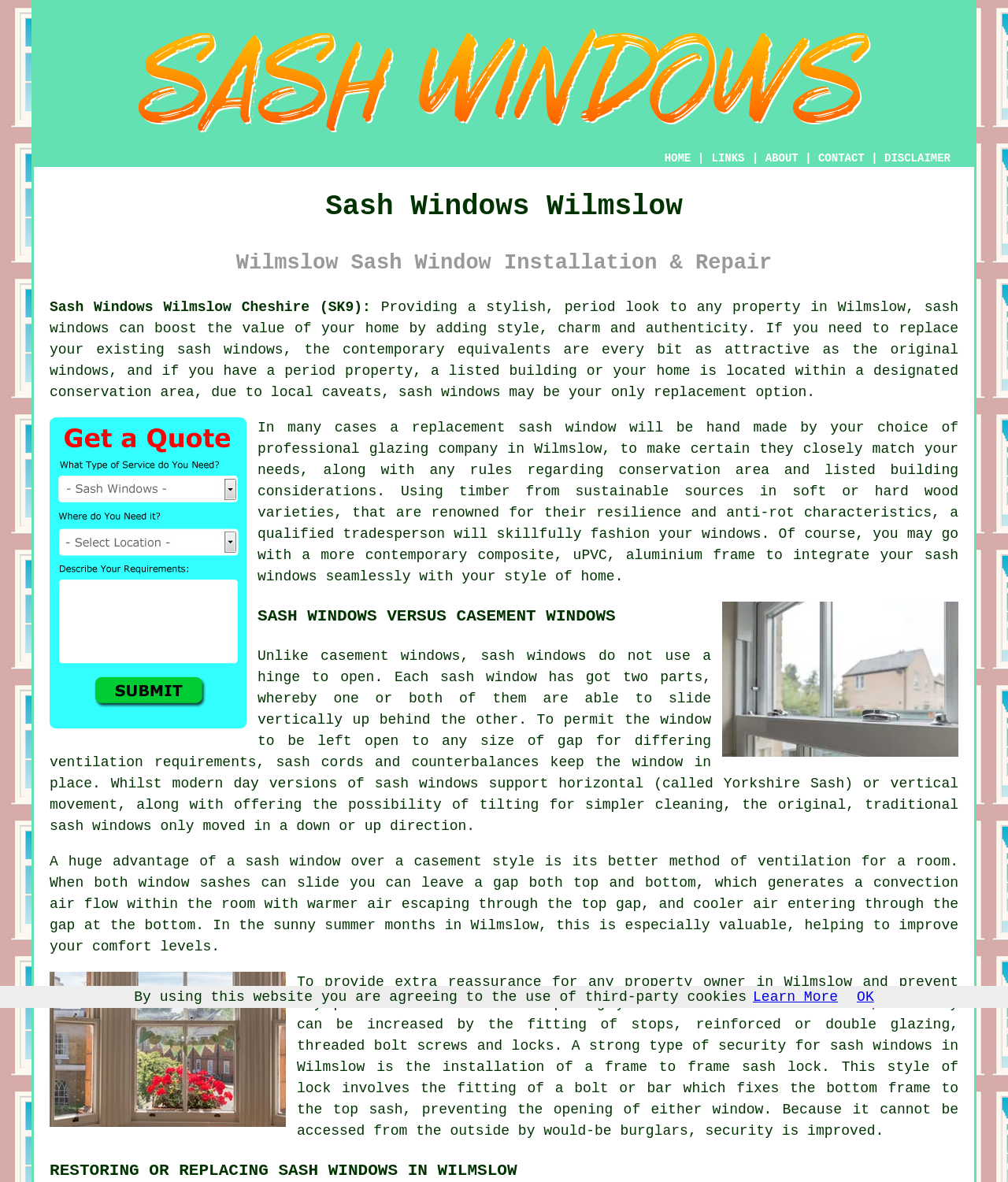Determine the bounding box coordinates of the region I should click to achieve the following instruction: "Click the CONTACT link". Ensure the bounding box coordinates are four float numbers between 0 and 1, i.e., [left, top, right, bottom].

[0.812, 0.129, 0.858, 0.139]